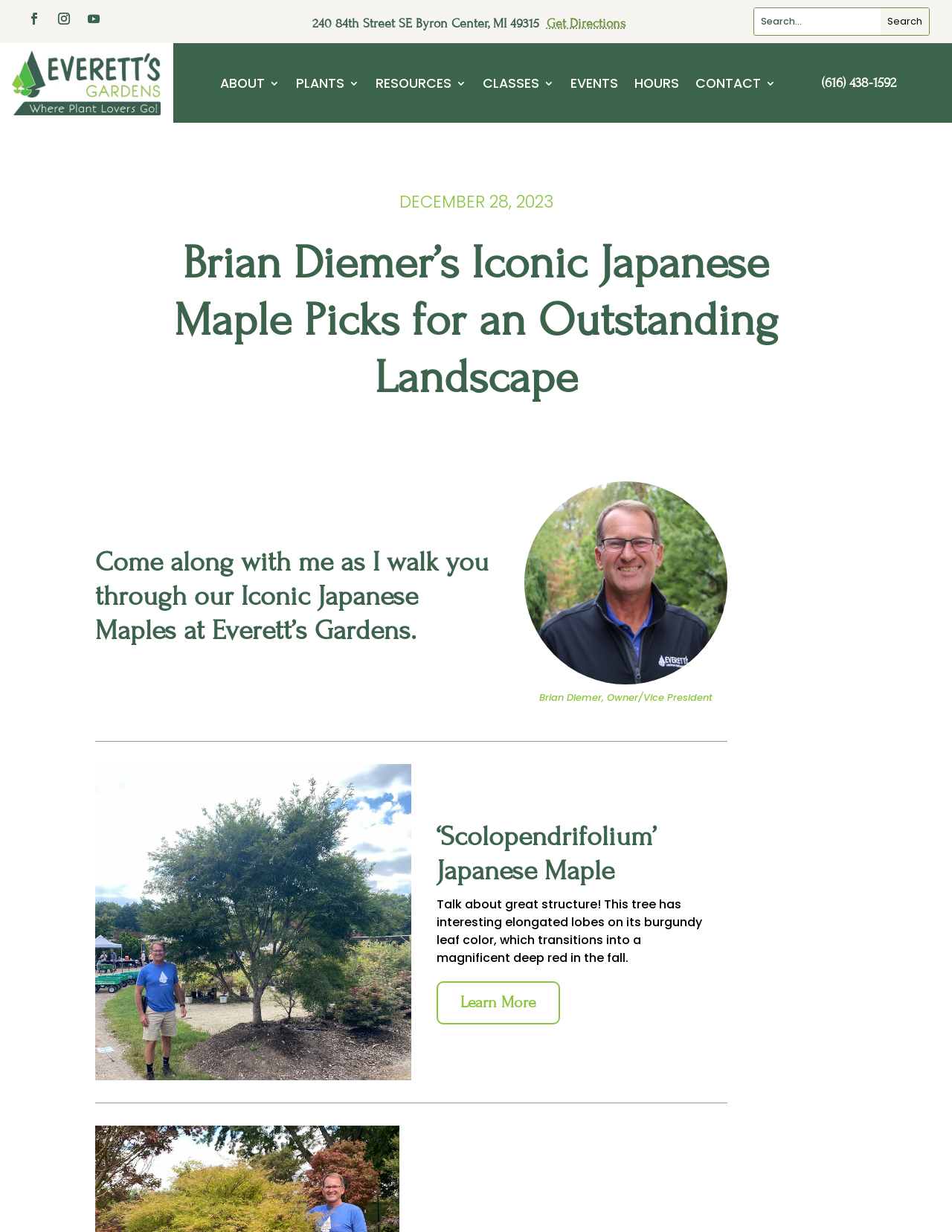Please give the bounding box coordinates of the area that should be clicked to fulfill the following instruction: "Learn more about 'Scolopendrifolium' Japanese Maple". The coordinates should be in the format of four float numbers from 0 to 1, i.e., [left, top, right, bottom].

[0.459, 0.797, 0.588, 0.832]